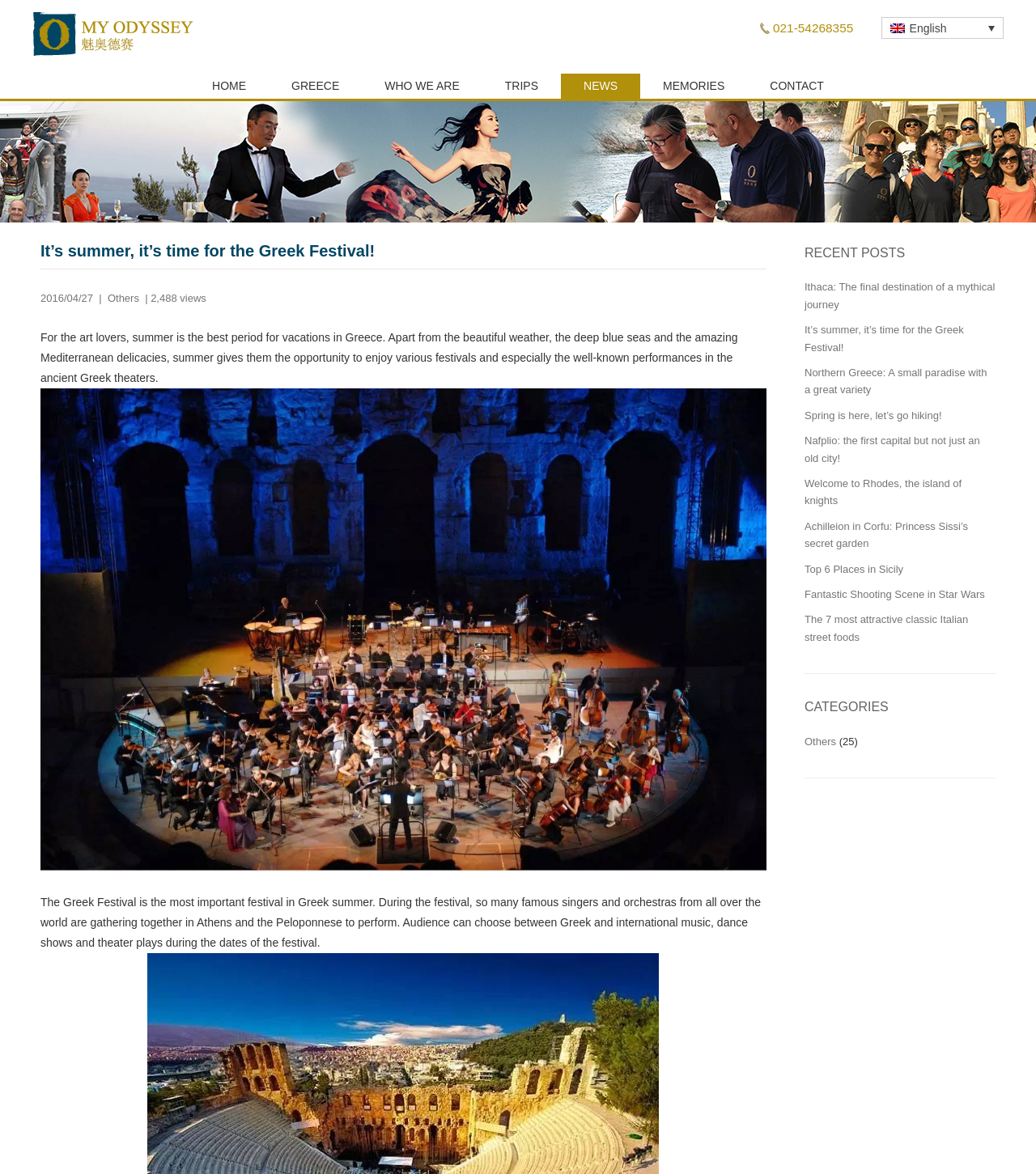Find the bounding box coordinates of the element I should click to carry out the following instruction: "Click on the 'HOME' link".

[0.183, 0.067, 0.259, 0.088]